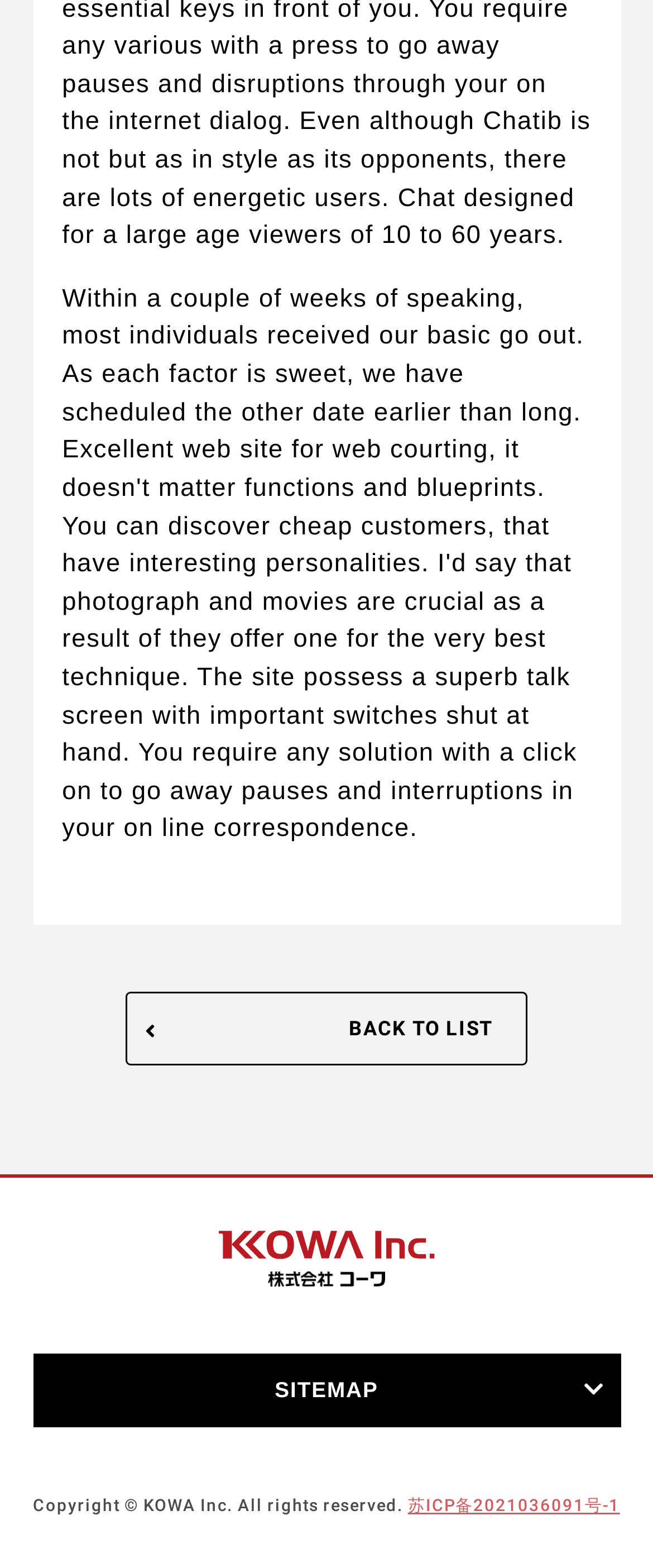Based on the provided description, "Games", find the bounding box of the corresponding UI element in the screenshot.

None